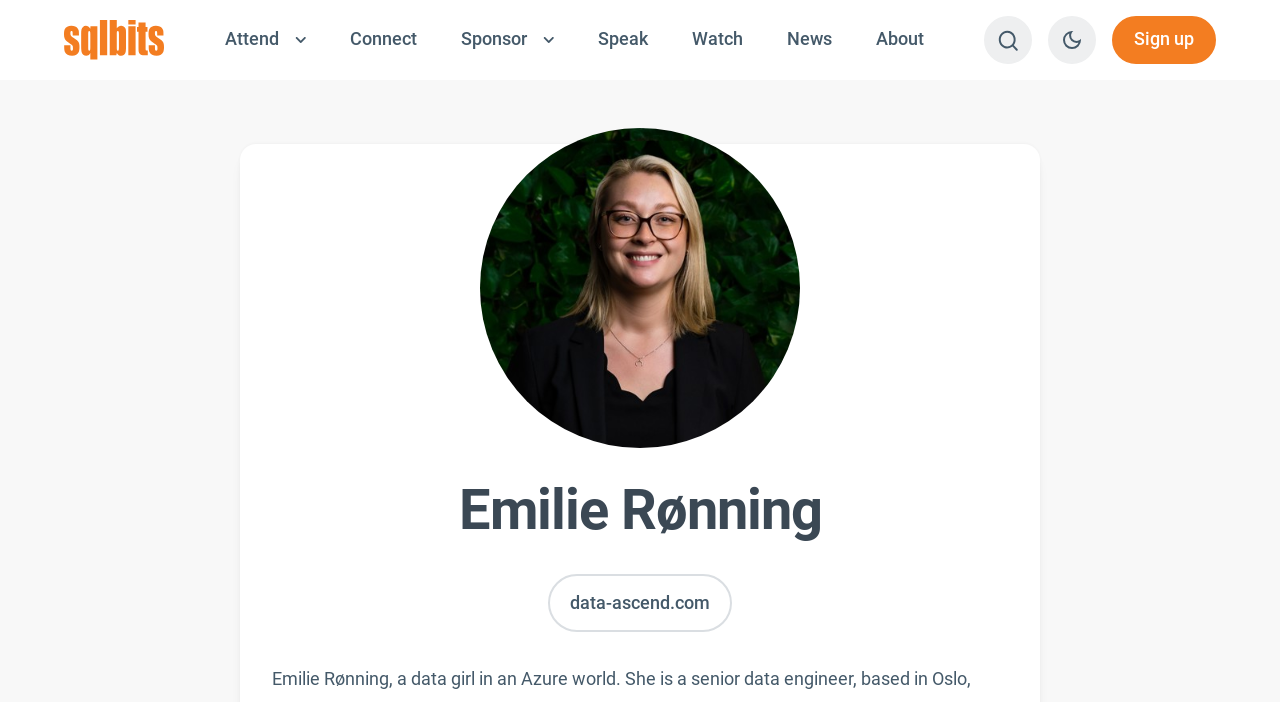Please locate the bounding box coordinates of the element that needs to be clicked to achieve the following instruction: "Switch to dark theme". The coordinates should be four float numbers between 0 and 1, i.e., [left, top, right, bottom].

[0.819, 0.023, 0.856, 0.091]